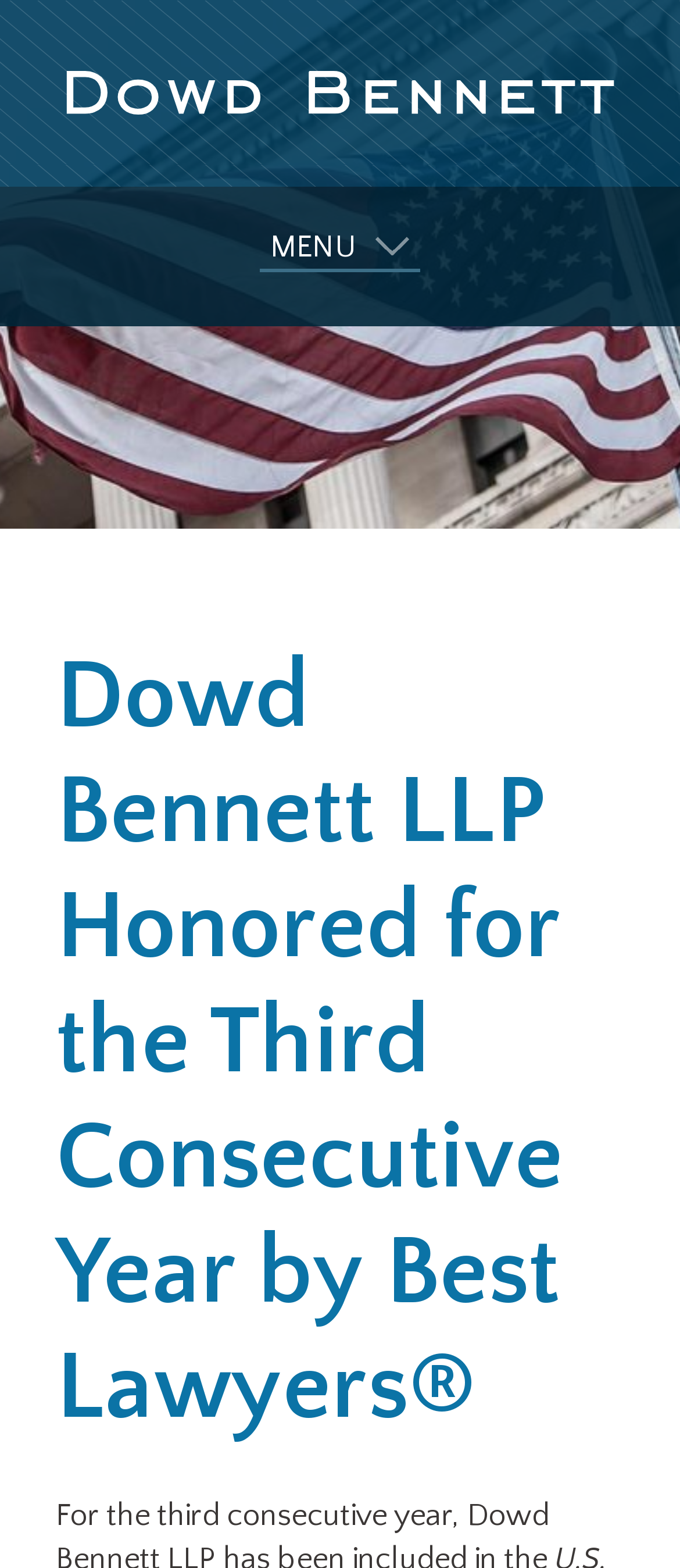What is the award that the law firm has received?
We need a detailed and exhaustive answer to the question. Please elaborate.

The webpage mentions that the law firm has been honored by Best Lawyers, which implies that the law firm has received an award or recognition from Best Lawyers.